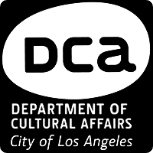What is the phrase written below the full title?
Provide an in-depth and detailed explanation in response to the question.

Below the full title 'DEPARTMENT OF CULTURAL AFFAIRS', the phrase 'City of Los Angeles' is inscribed, indicating the organization's connection to the local government.